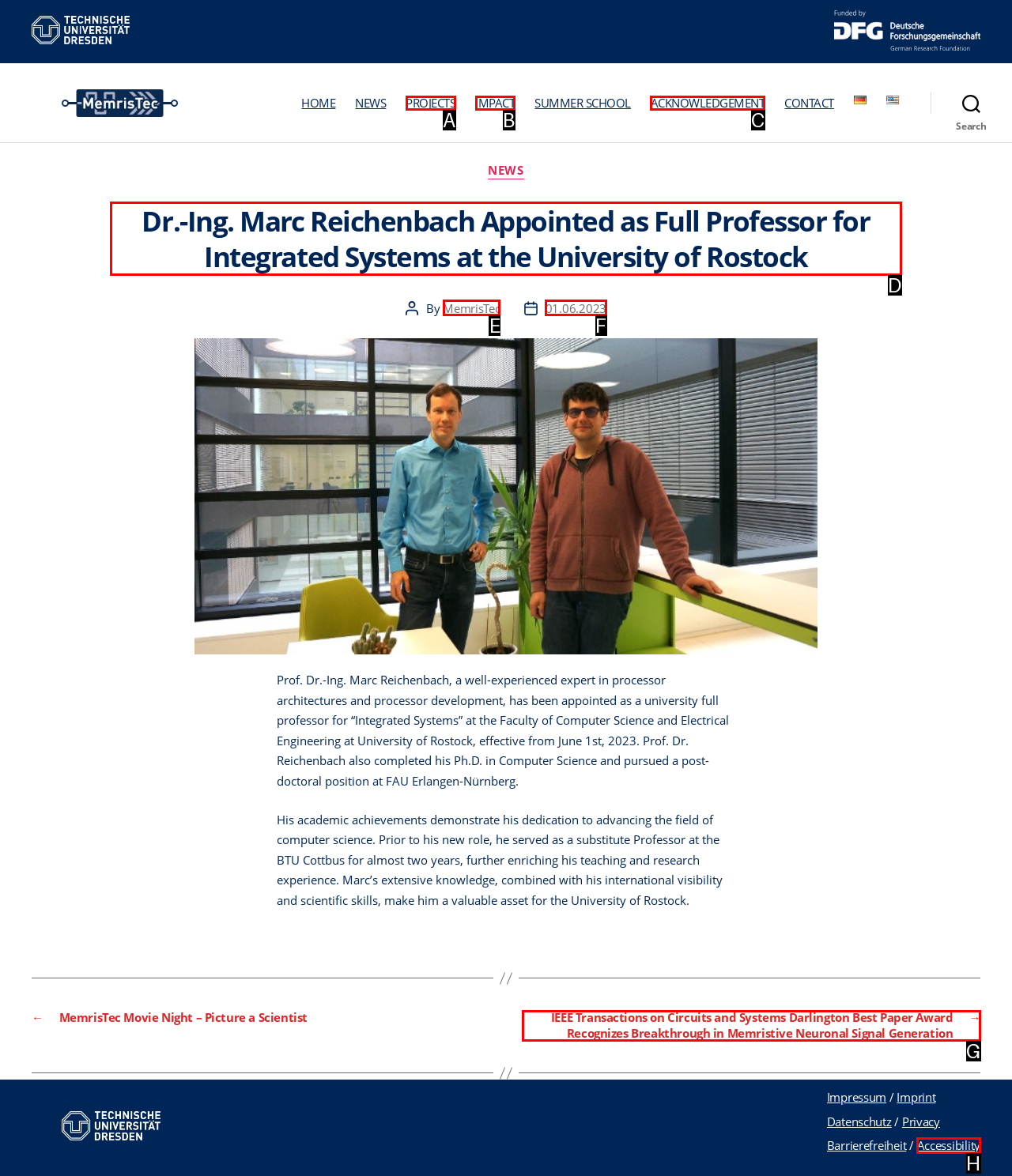Based on the choices marked in the screenshot, which letter represents the correct UI element to perform the task: Read the article about Dr.-Ing. Marc Reichenbach?

D